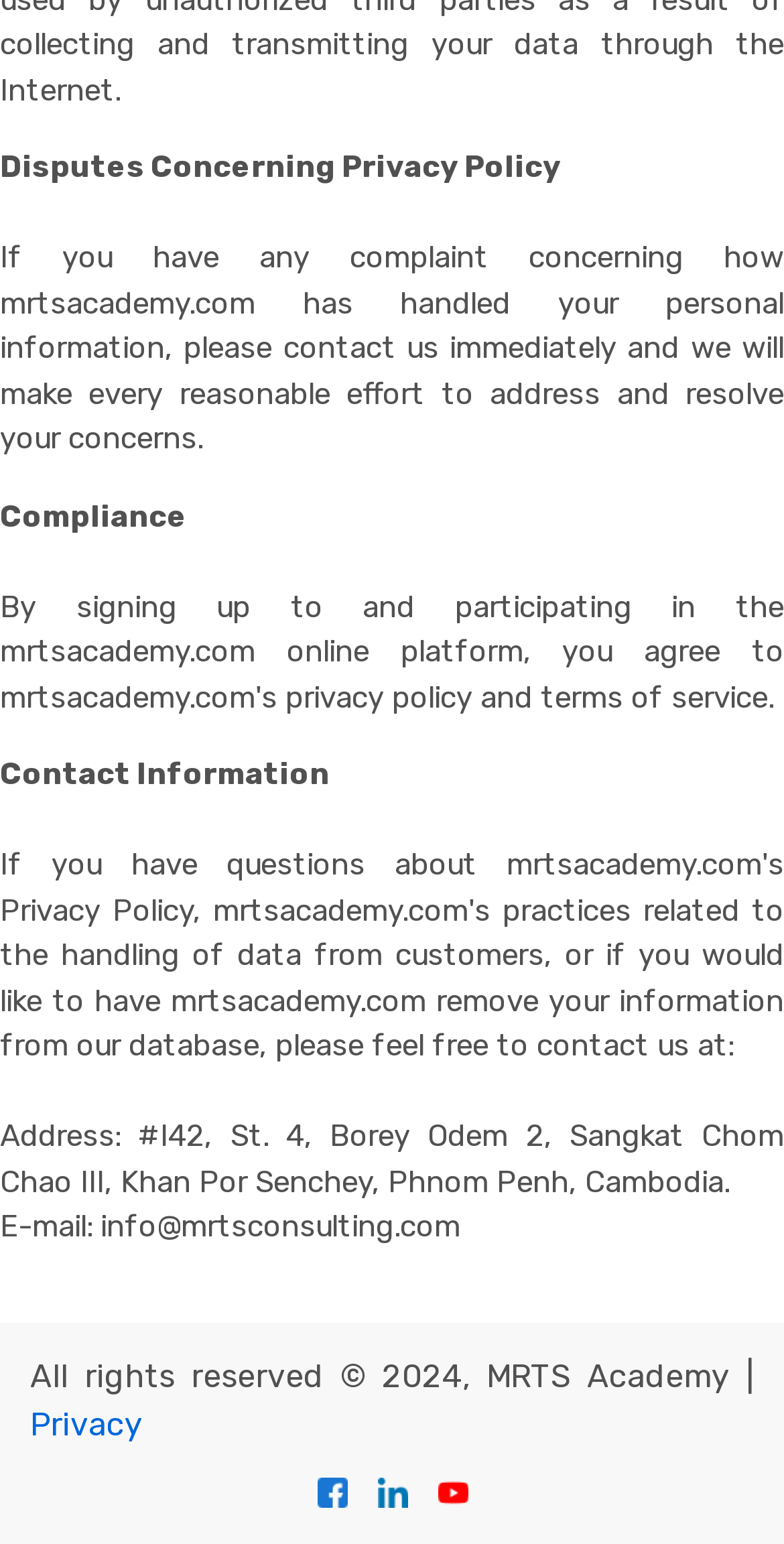Please provide a detailed answer to the question below based on the screenshot: 
What is the copyright year of the academy?

The copyright year can be found at the bottom of the page, where it says 'All rights reserved © 2024, MRTS Academy'.